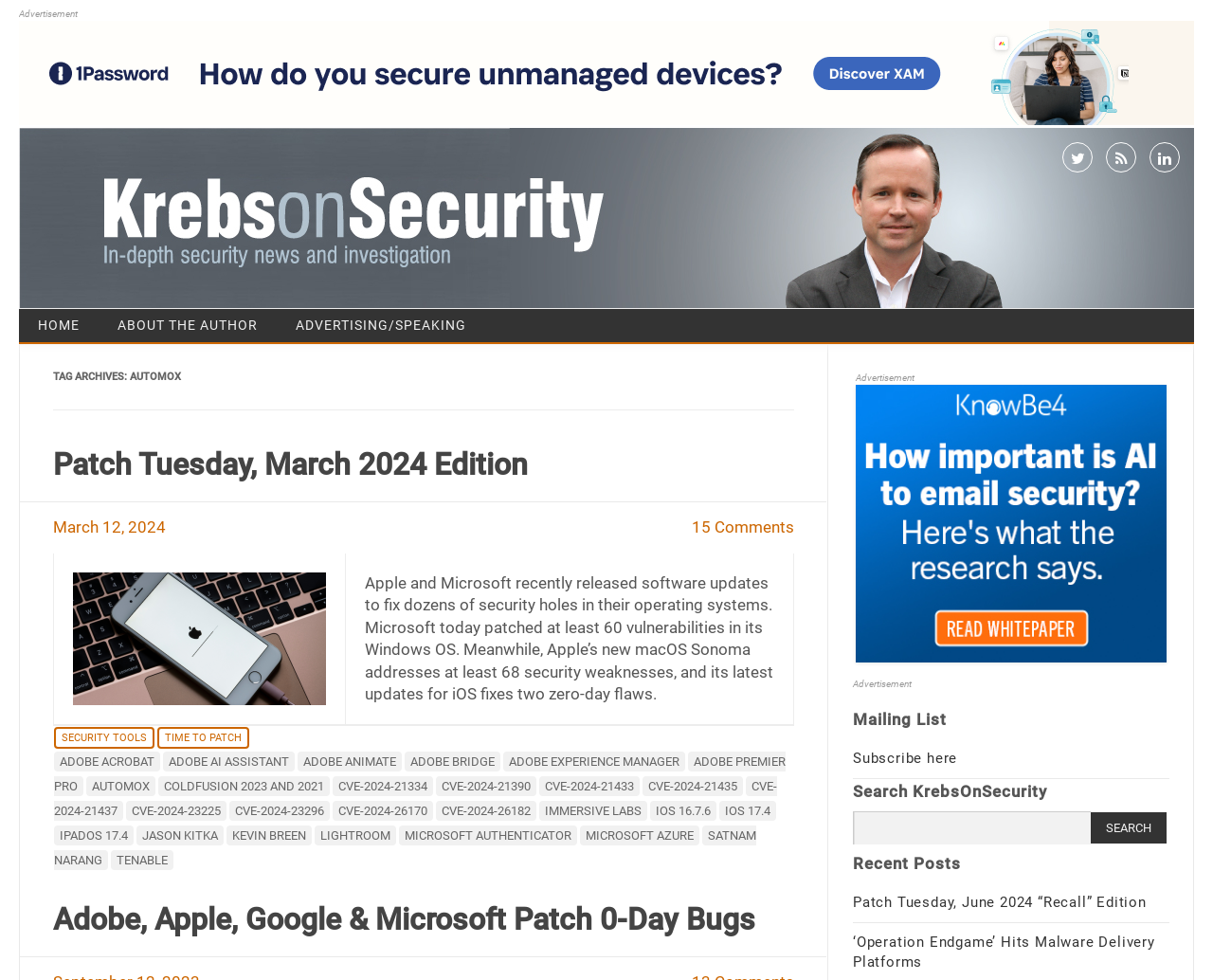Determine the bounding box coordinates of the area to click in order to meet this instruction: "View the 'Adobe, Apple, Google & Microsoft Patch 0-Day Bugs' post".

[0.043, 0.919, 0.622, 0.956]